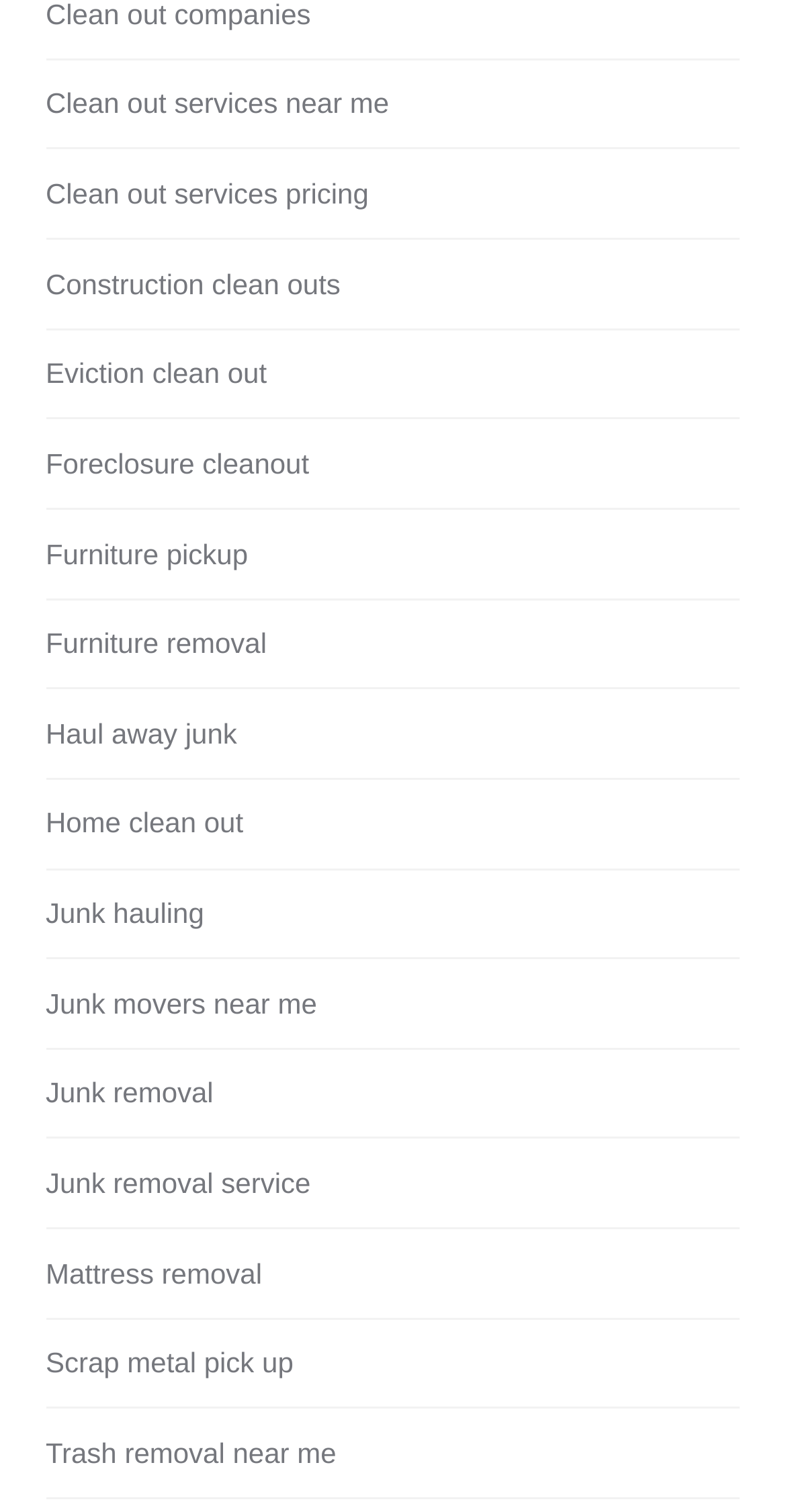Identify the bounding box coordinates for the region of the element that should be clicked to carry out the instruction: "Read post 'Fed UP with the Outages'". The bounding box coordinates should be four float numbers between 0 and 1, i.e., [left, top, right, bottom].

None